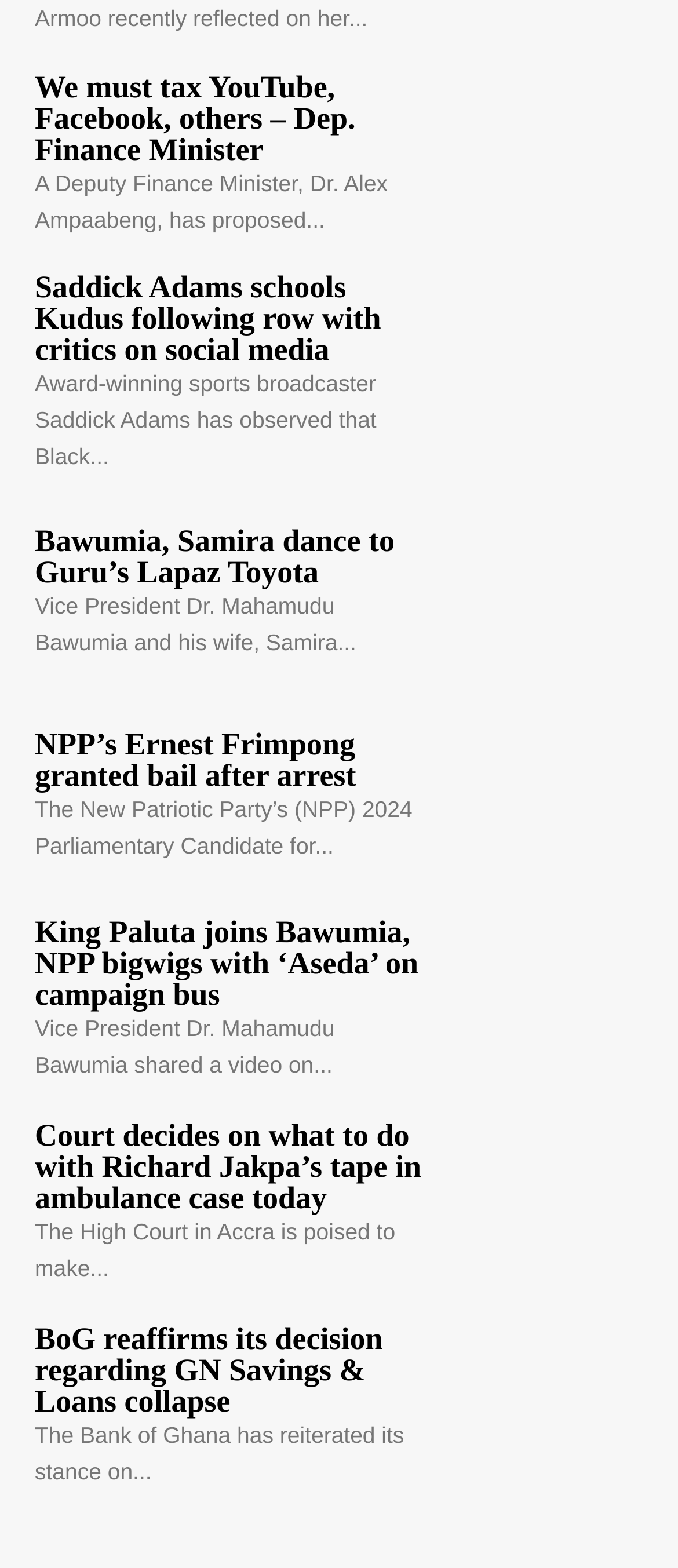Use a single word or phrase to answer the question:
What is the name of the sports broadcaster mentioned in the second news article?

Saddick Adams